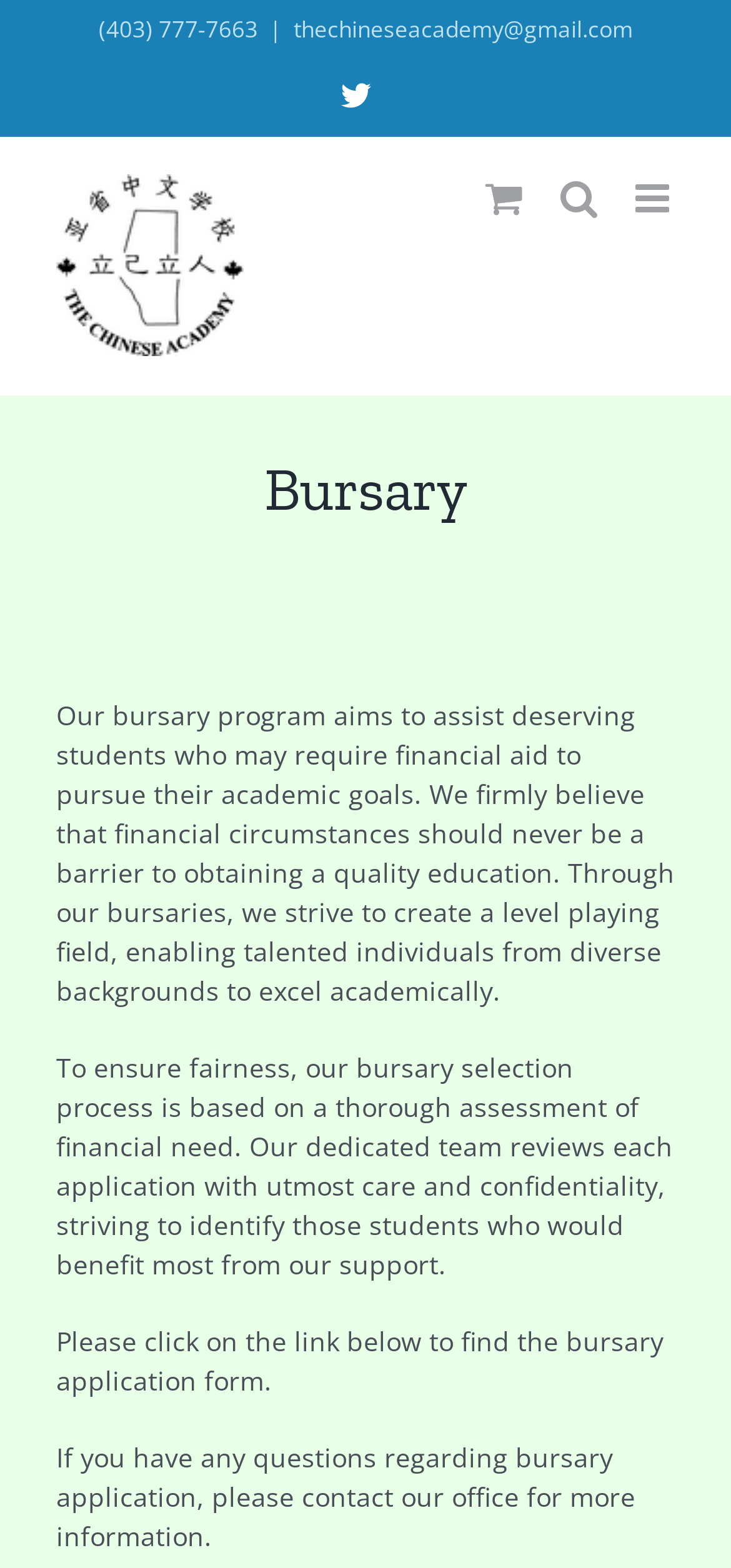Please determine the bounding box coordinates for the UI element described as: "aria-label="Toggle mobile cart"".

[0.664, 0.114, 0.715, 0.139]